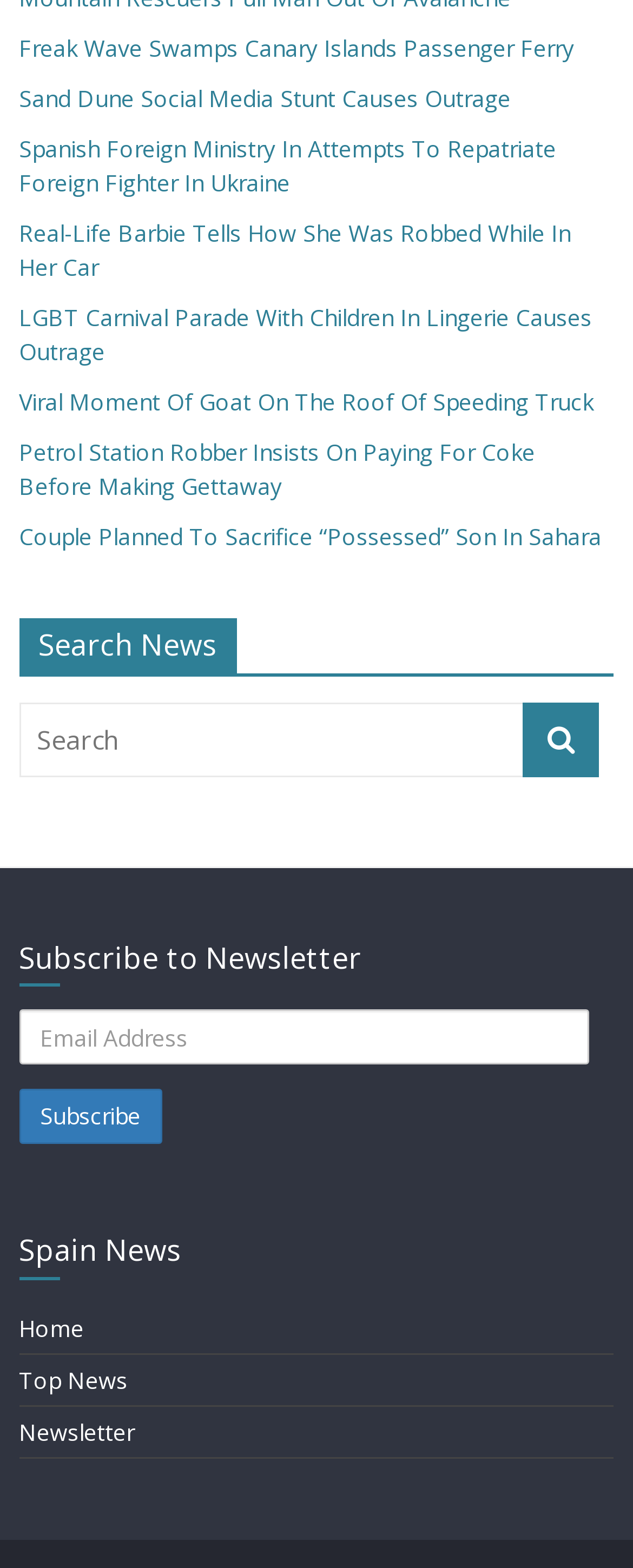Please identify the coordinates of the bounding box that should be clicked to fulfill this instruction: "Go to clients page".

None